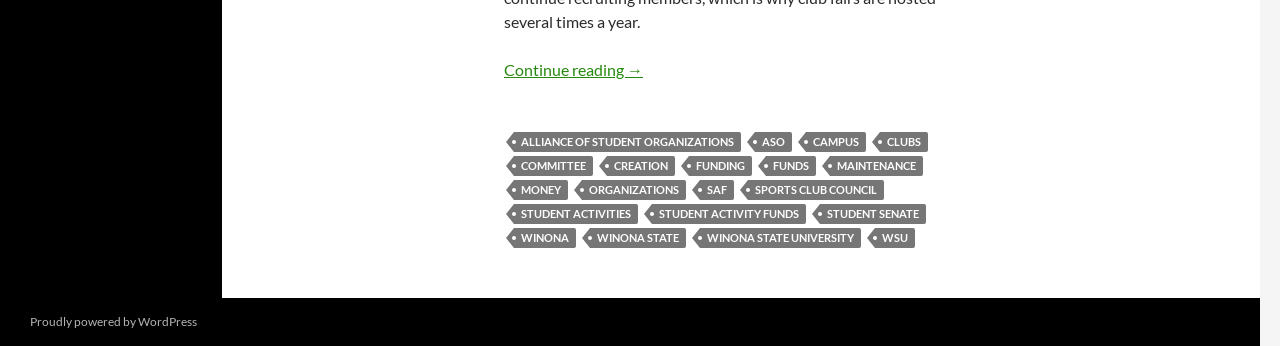Please determine the bounding box coordinates of the area that needs to be clicked to complete this task: 'View 'Proudly powered by WordPress''. The coordinates must be four float numbers between 0 and 1, formatted as [left, top, right, bottom].

[0.023, 0.907, 0.154, 0.95]